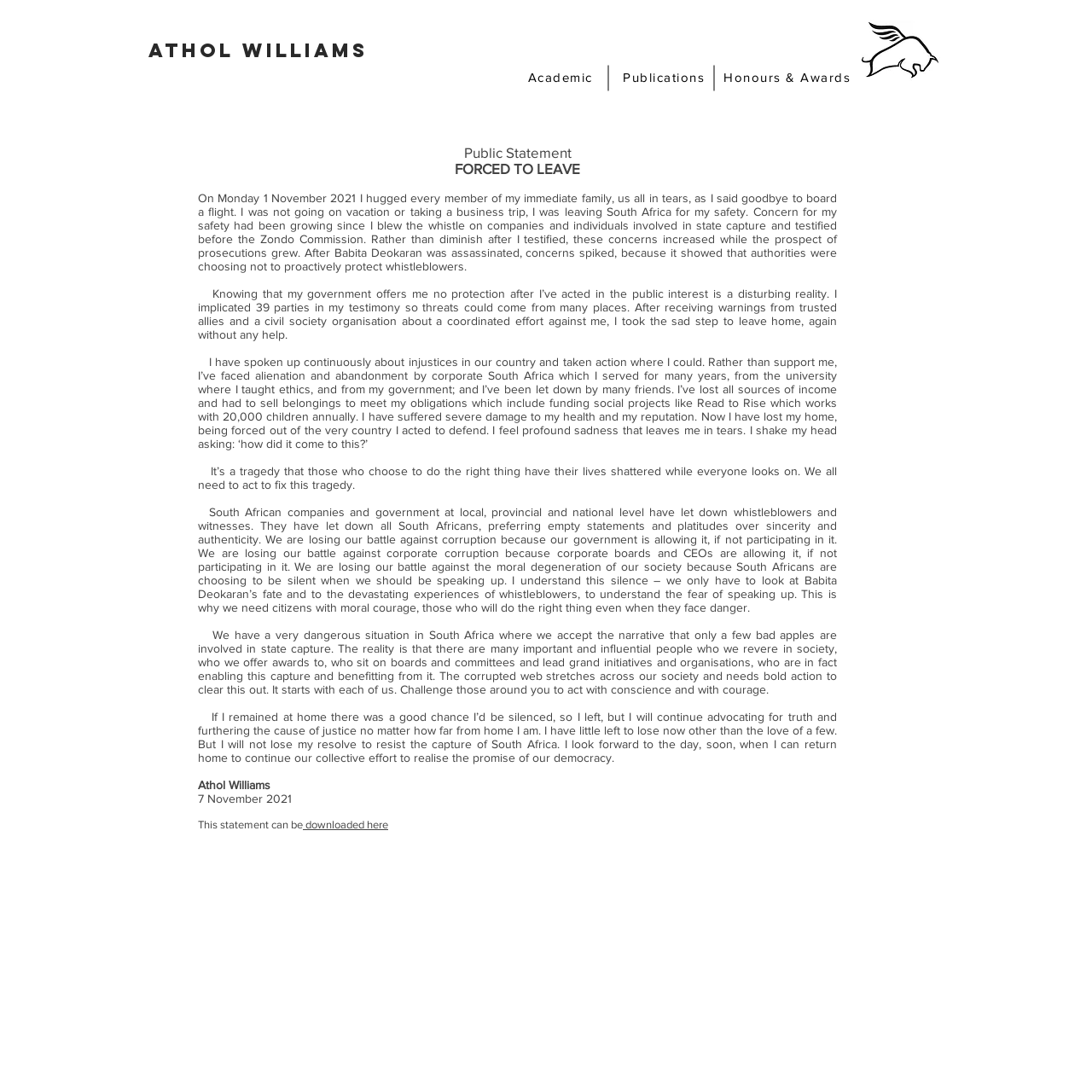What is the topic of the public statement?
Refer to the image and provide a detailed answer to the question.

The topic of the public statement can be inferred from the text content of the page, which discusses the author's experience of whistleblowing on state capture and the consequences they faced as a result.